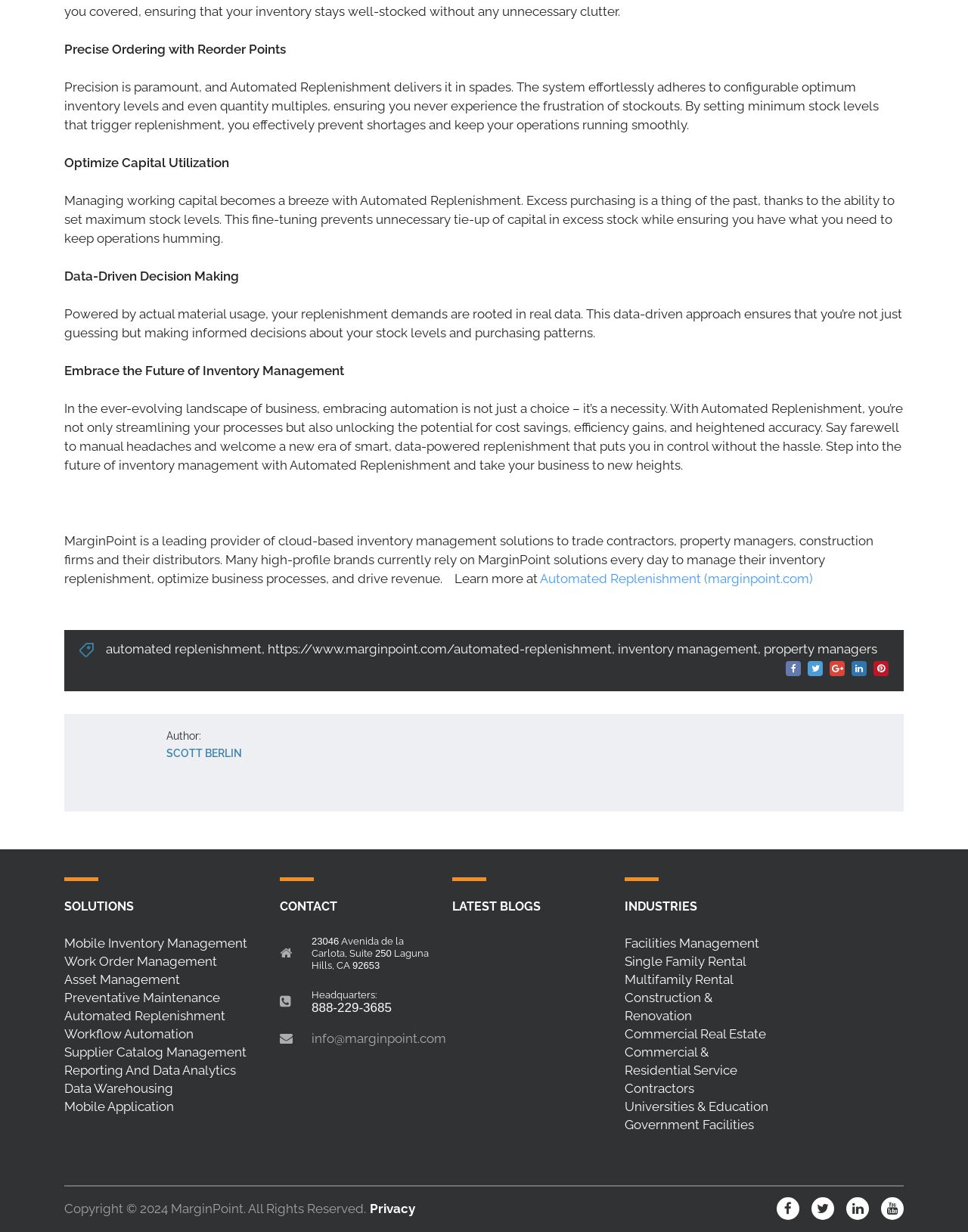Consider the image and give a detailed and elaborate answer to the question: 
What is the address of the MarginPoint headquarters?

The address is mentioned in the 'CONTACT' section, which provides the detailed address of the MarginPoint headquarters.